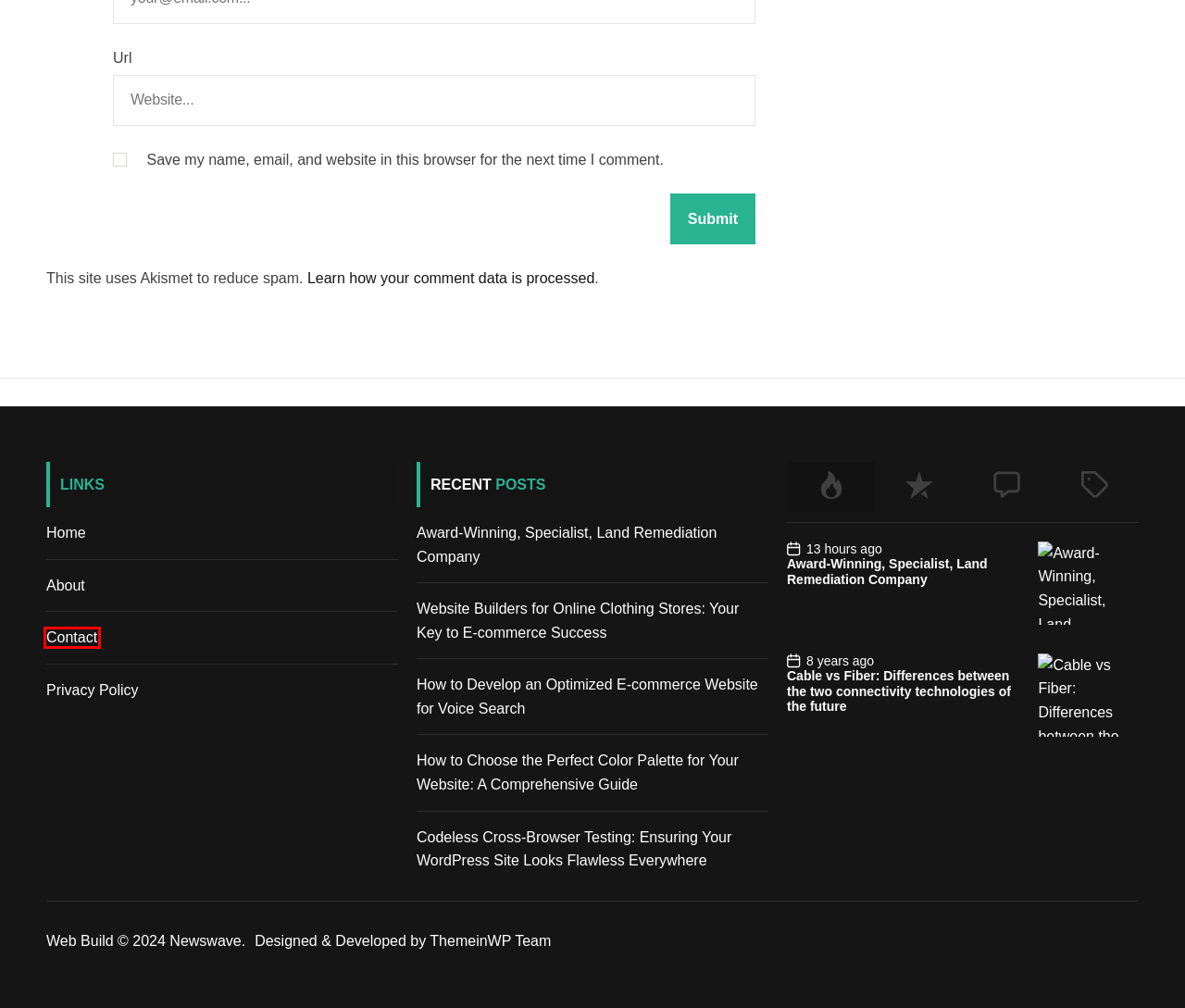You are presented with a screenshot of a webpage with a red bounding box. Select the webpage description that most closely matches the new webpage after clicking the element inside the red bounding box. The options are:
A. Contact | Web Build
B. How to make emojis bigger on android? | Web Build
C. Privacy Policy | Web Build
D. About | Web Build
E. How to Develop an Optimized E-commerce Website for Voice Search | Web Build
F. Cable vs Fiber: Differences between the two connectivity technologies of the future | Web Build
G. Privacy Policy – Akismet
H. Google | Web Build

A